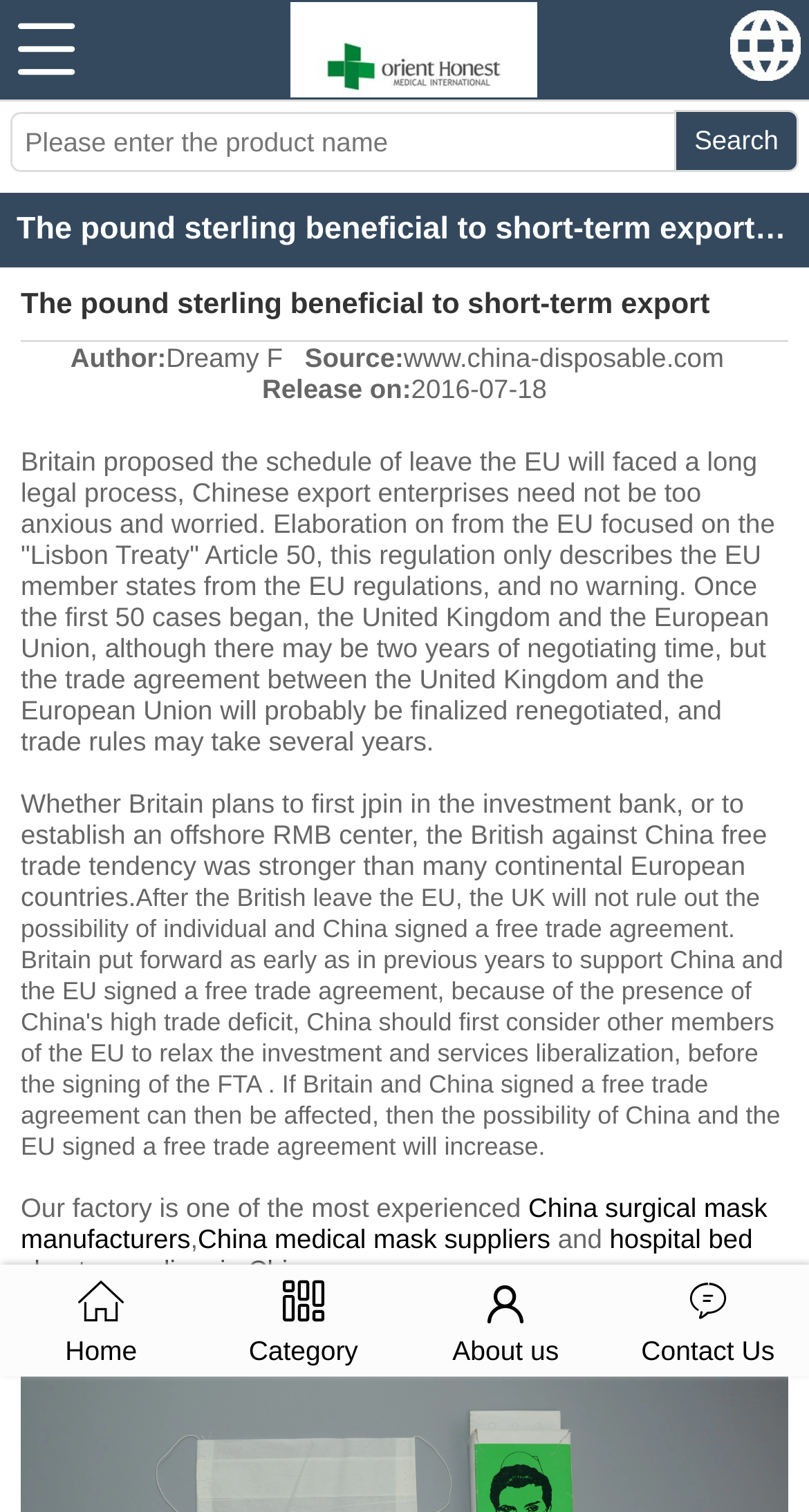What is the author of the article?
Carefully analyze the image and provide a detailed answer to the question.

The author of the article can be found in the StaticText element that says 'Author:' followed by the author's name, which is 'Dreamy F'. This element is located below the heading element and above the article content.